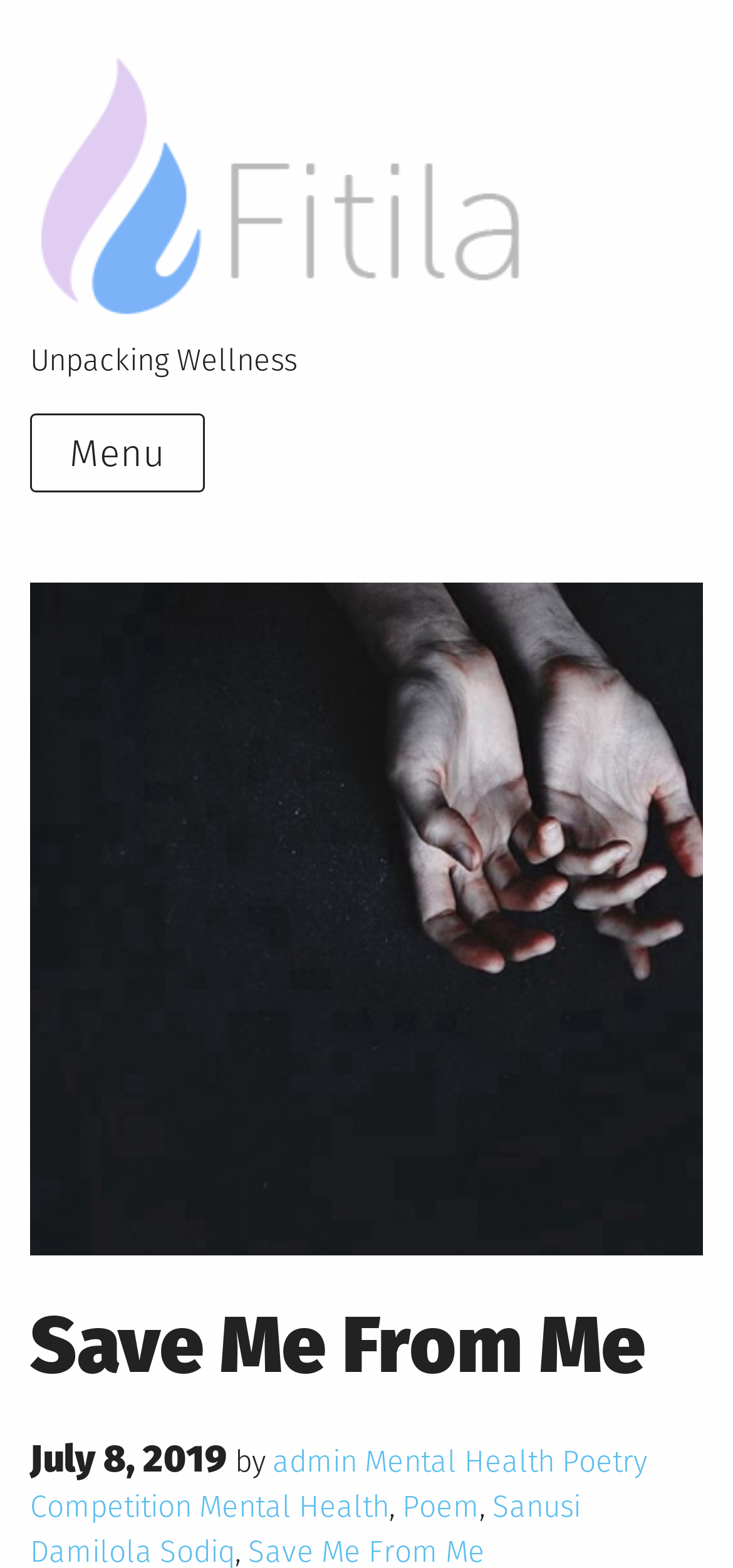Give a one-word or short-phrase answer to the following question: 
What is the type of content on this webpage?

Poem